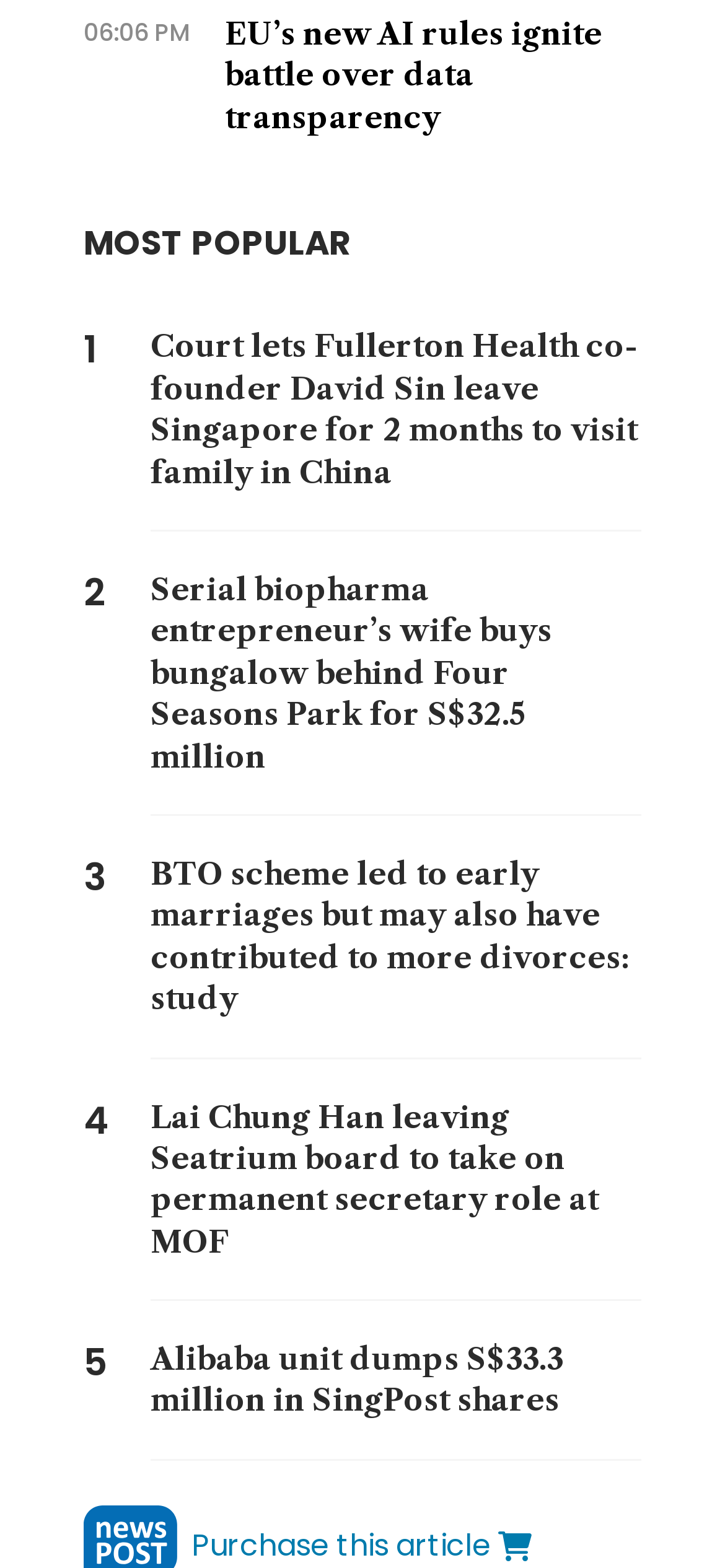Locate the UI element described as follows: "help". Return the bounding box coordinates as four float numbers between 0 and 1 in the order [left, top, right, bottom].

[0.482, 0.65, 0.618, 0.677]